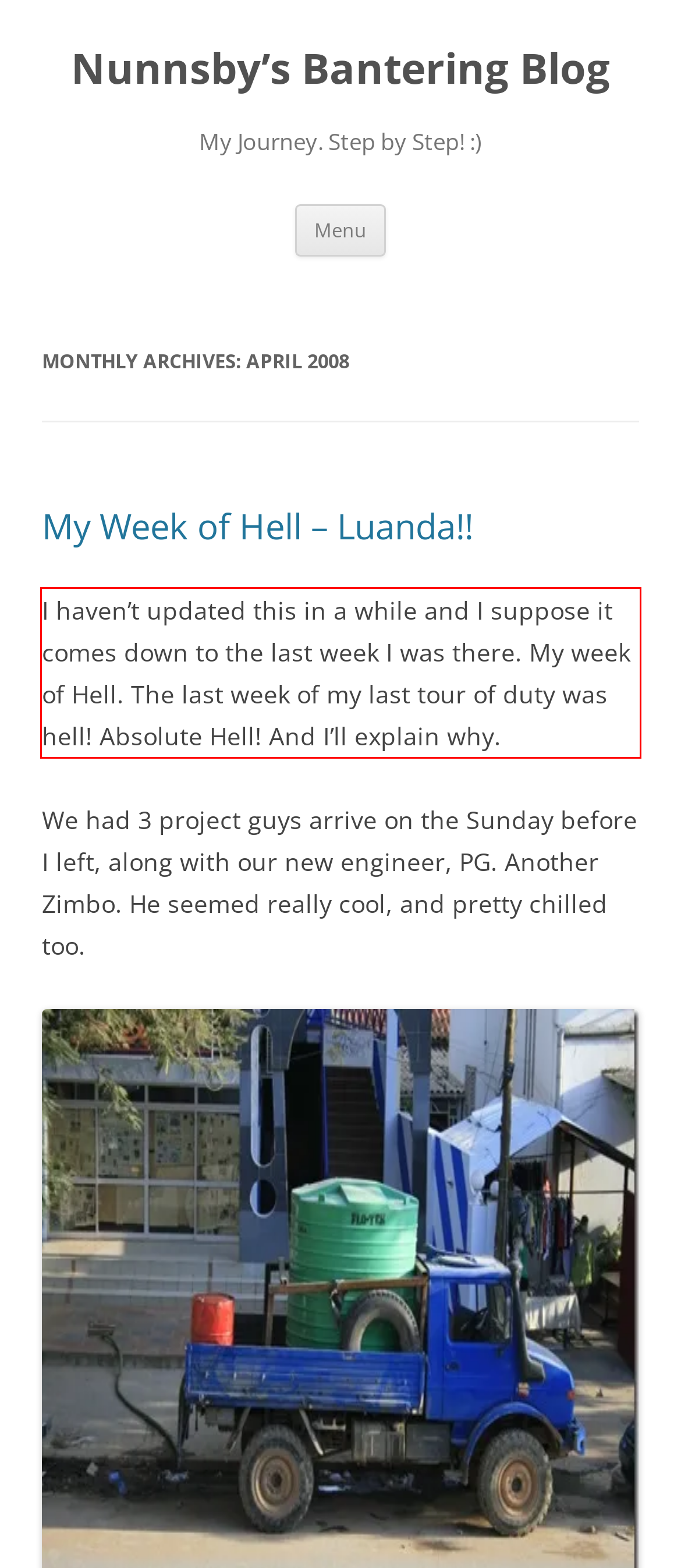Identify the text inside the red bounding box in the provided webpage screenshot and transcribe it.

I haven’t updated this in a while and I suppose it comes down to the last week I was there. My week of Hell. The last week of my last tour of duty was hell! Absolute Hell! And I’ll explain why.